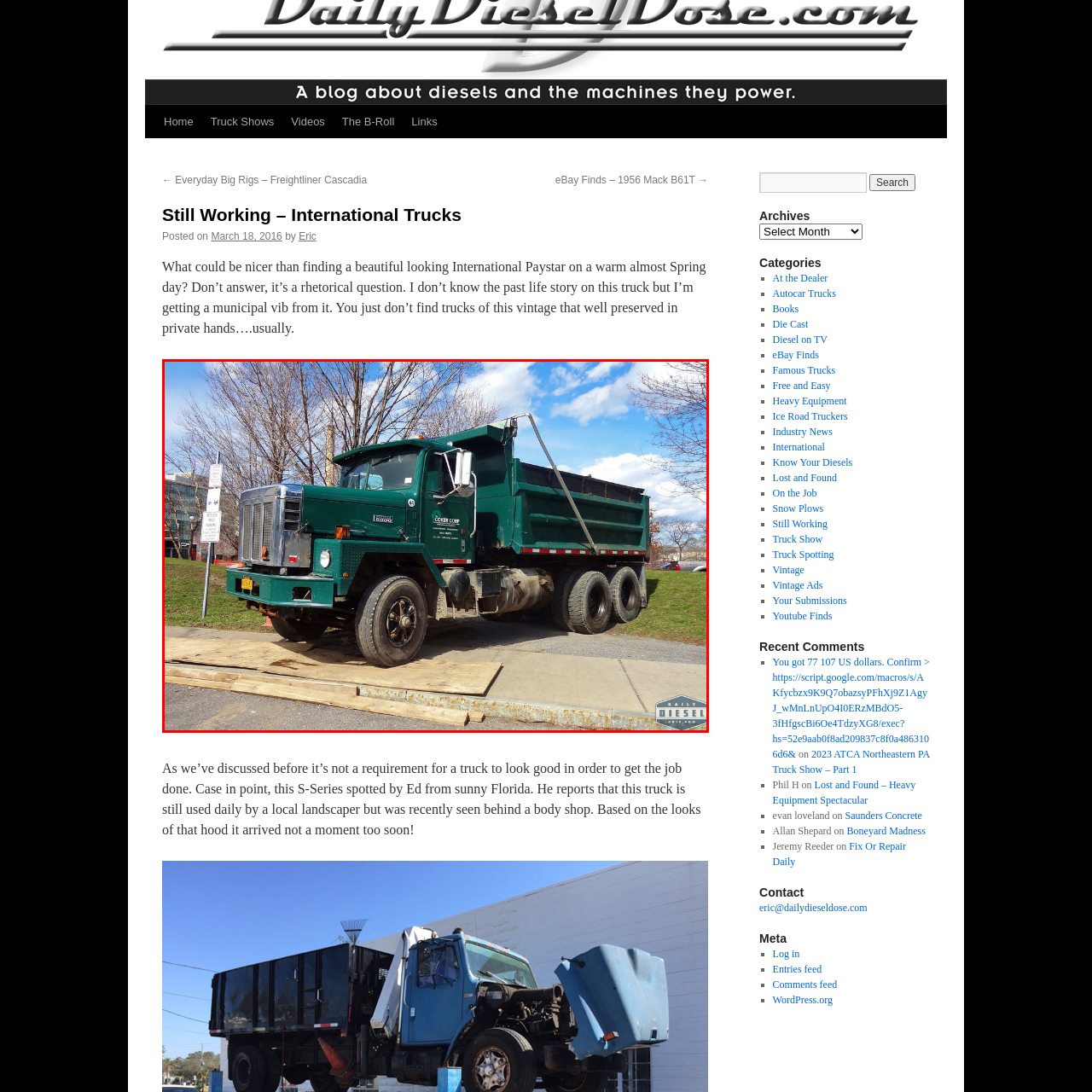Carefully describe the image located within the red boundary.

This image showcases a vintage green International Paystar dump truck parked on wooden planks, possibly for maintenance or display purposes. The truck exhibits classic styling with a distinctive front grille featuring dual headlights and a robust, functional design. It stands out against a backdrop of bare trees, hinting at early spring, with a vibrant blue sky filled with fluffy white clouds above. The truck's large tires and sturdy construction are notable, reflecting its heavy-duty capabilities. The side of the truck is marked with “Dover Corp,” suggesting the vehicle's operational history. This classic vehicle represents an era of tough, reliable machinery still valued in certain industries today.